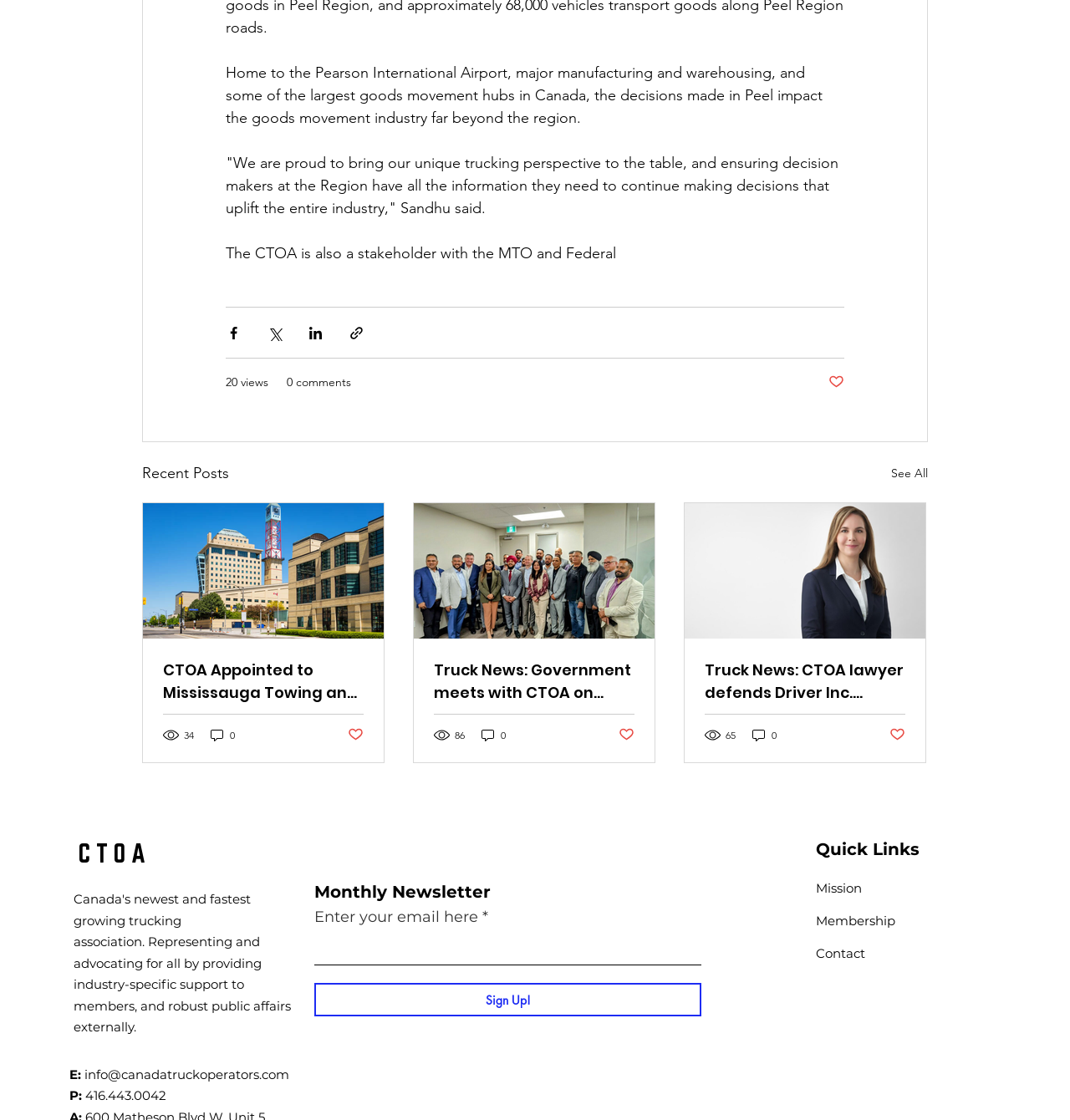How many views does the first article have?
Refer to the image and give a detailed answer to the question.

The first article has a generic element that says '34 views' below the article title, indicating the number of views it has received.